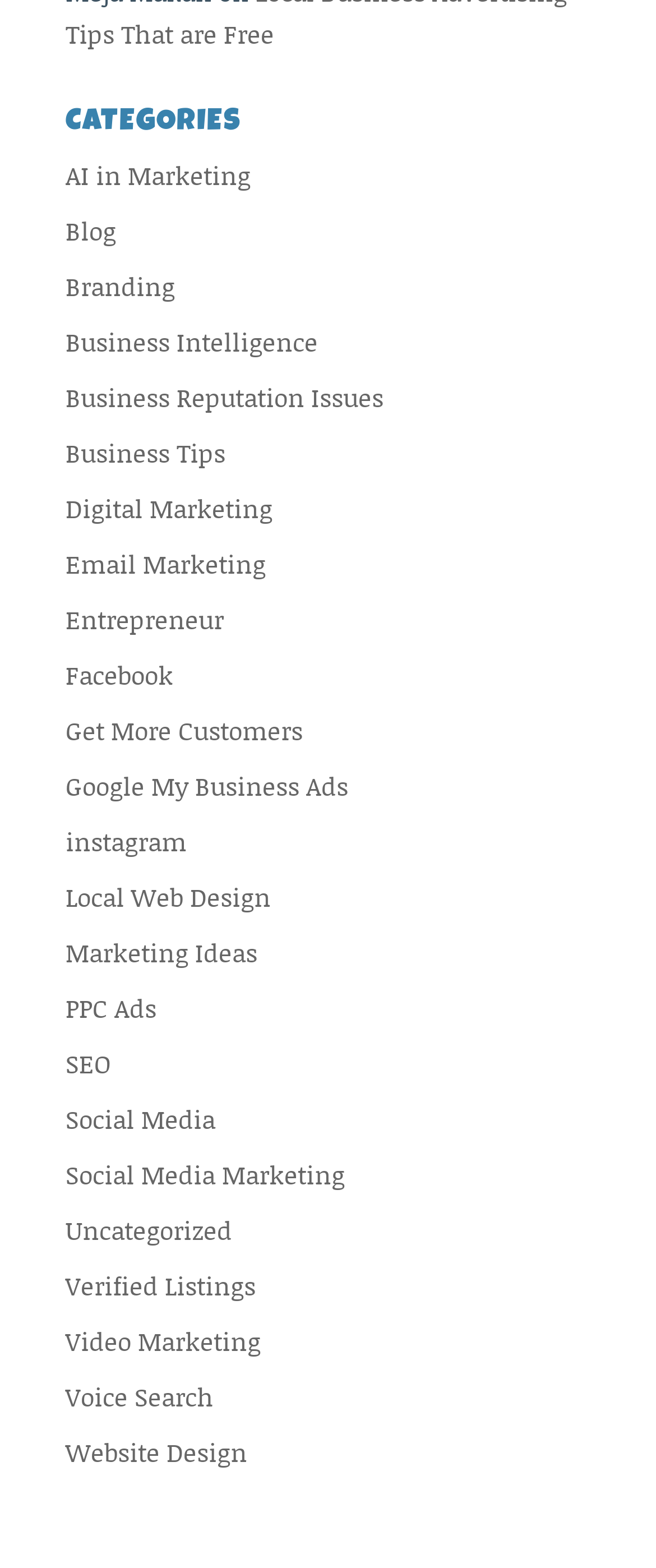Is 'Social Media' a listed category?
Using the image as a reference, answer with just one word or a short phrase.

Yes